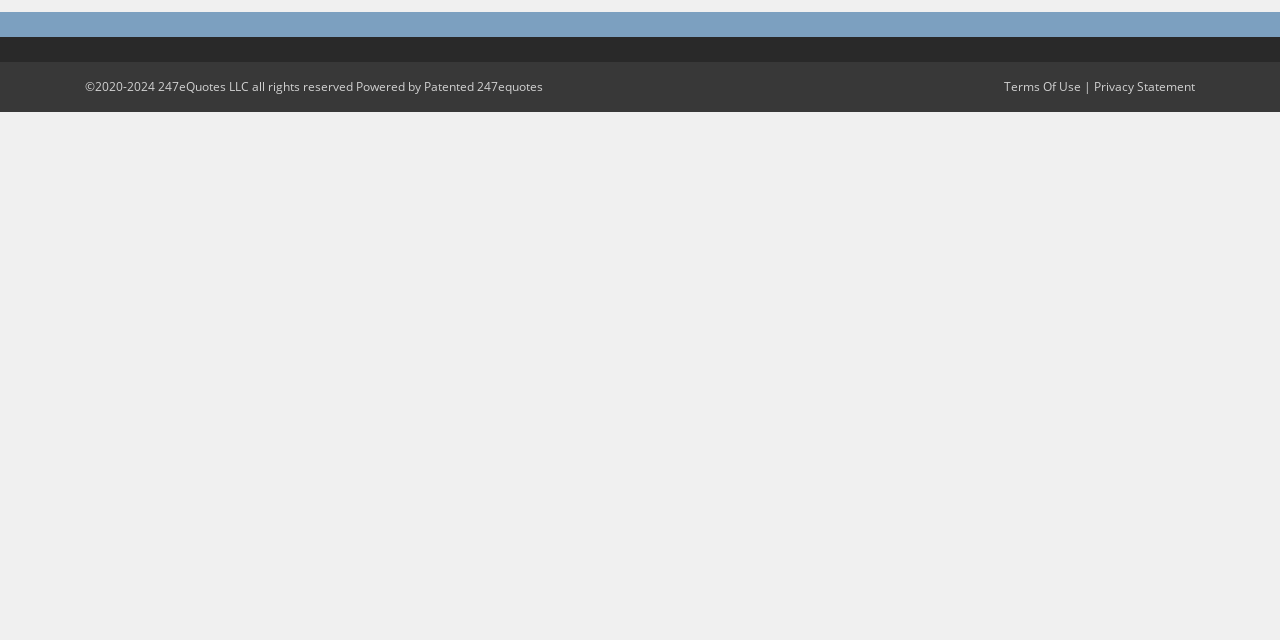Identify the bounding box of the HTML element described here: "Privacy Statement". Provide the coordinates as four float numbers between 0 and 1: [left, top, right, bottom].

[0.855, 0.123, 0.934, 0.149]